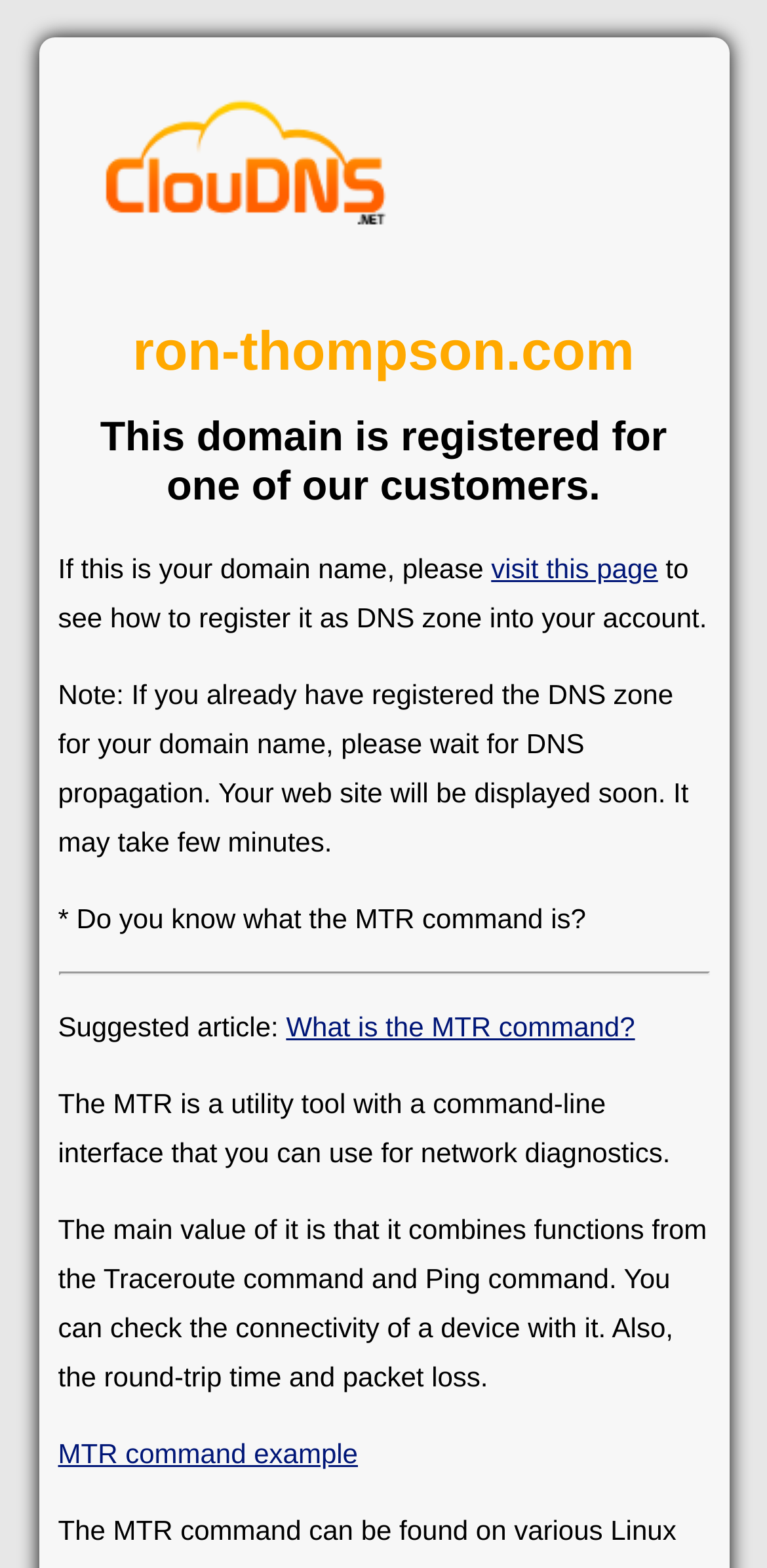Give a concise answer using one word or a phrase to the following question:
What is the MTR command?

Utility tool for network diagnostics